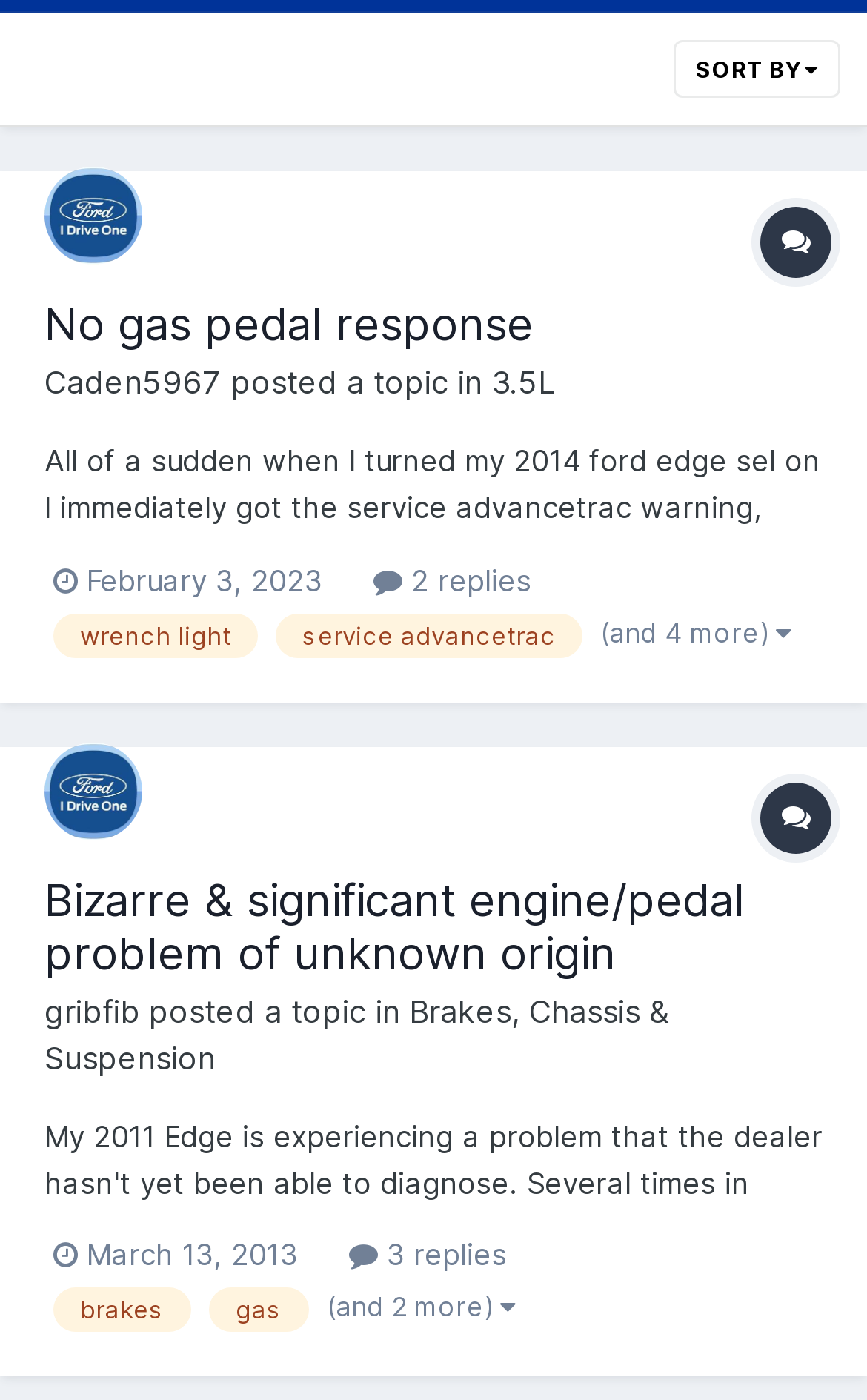Using floating point numbers between 0 and 1, provide the bounding box coordinates in the format (top-left x, top-left y, bottom-right x, bottom-right y). Locate the UI element described here: February 3, 2023

[0.062, 0.401, 0.372, 0.427]